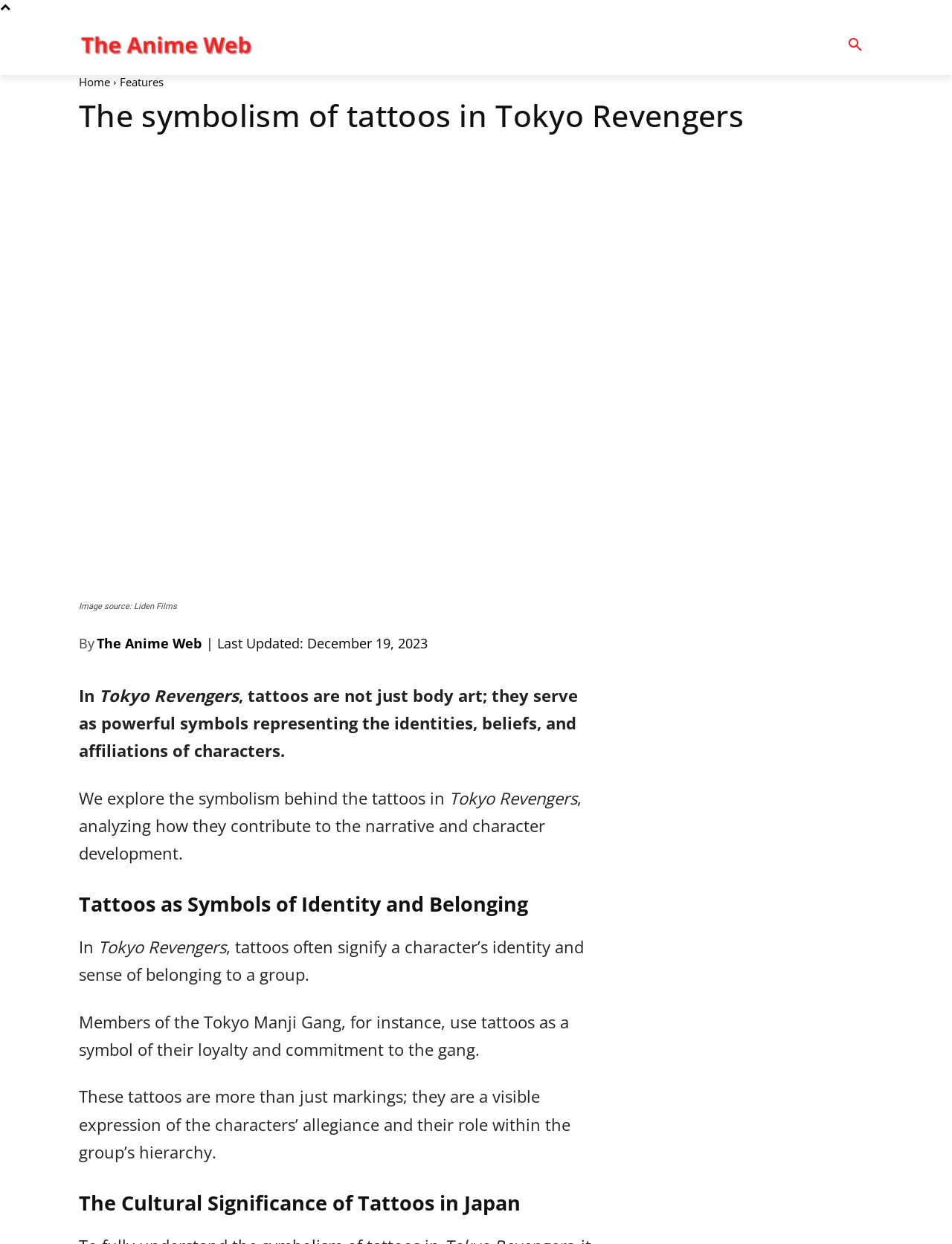Respond with a single word or phrase to the following question:
When was the article last updated?

December 19, 2023